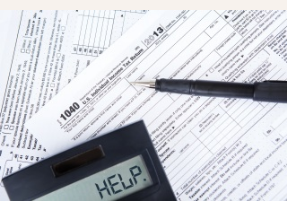What is displayed on the digital calculator?
Please provide a single word or phrase as the answer based on the screenshot.

HELP